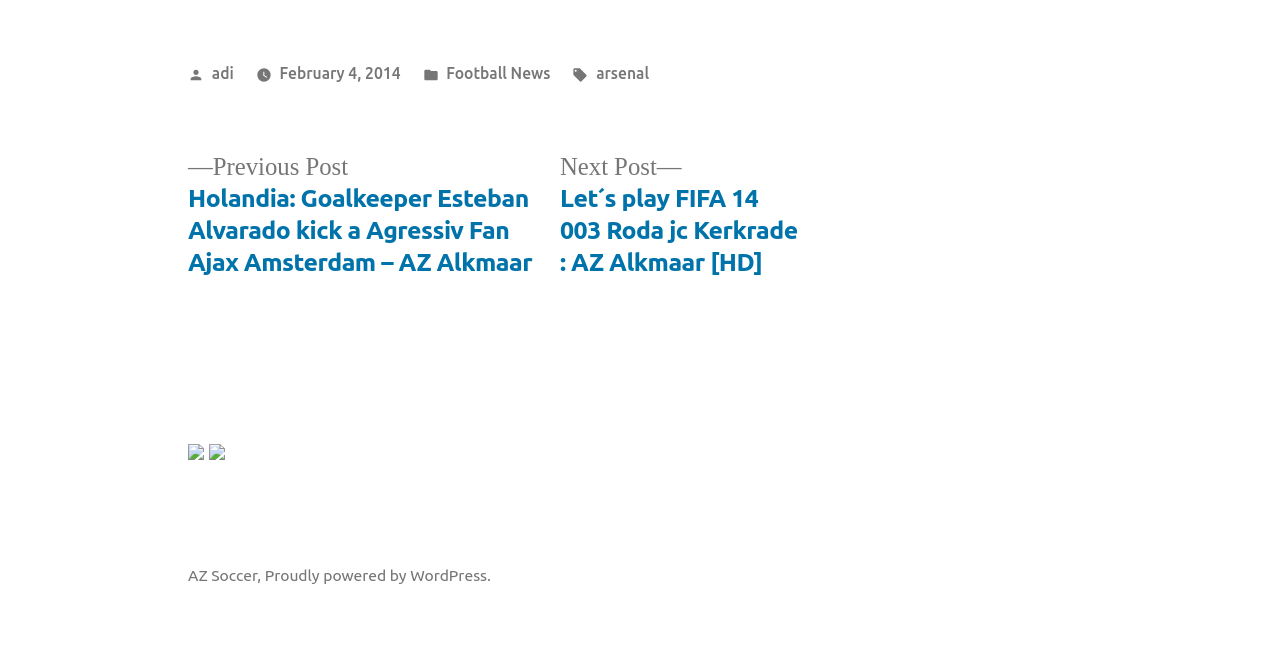Answer the question below using just one word or a short phrase: 
What is the category of the post?

Football News